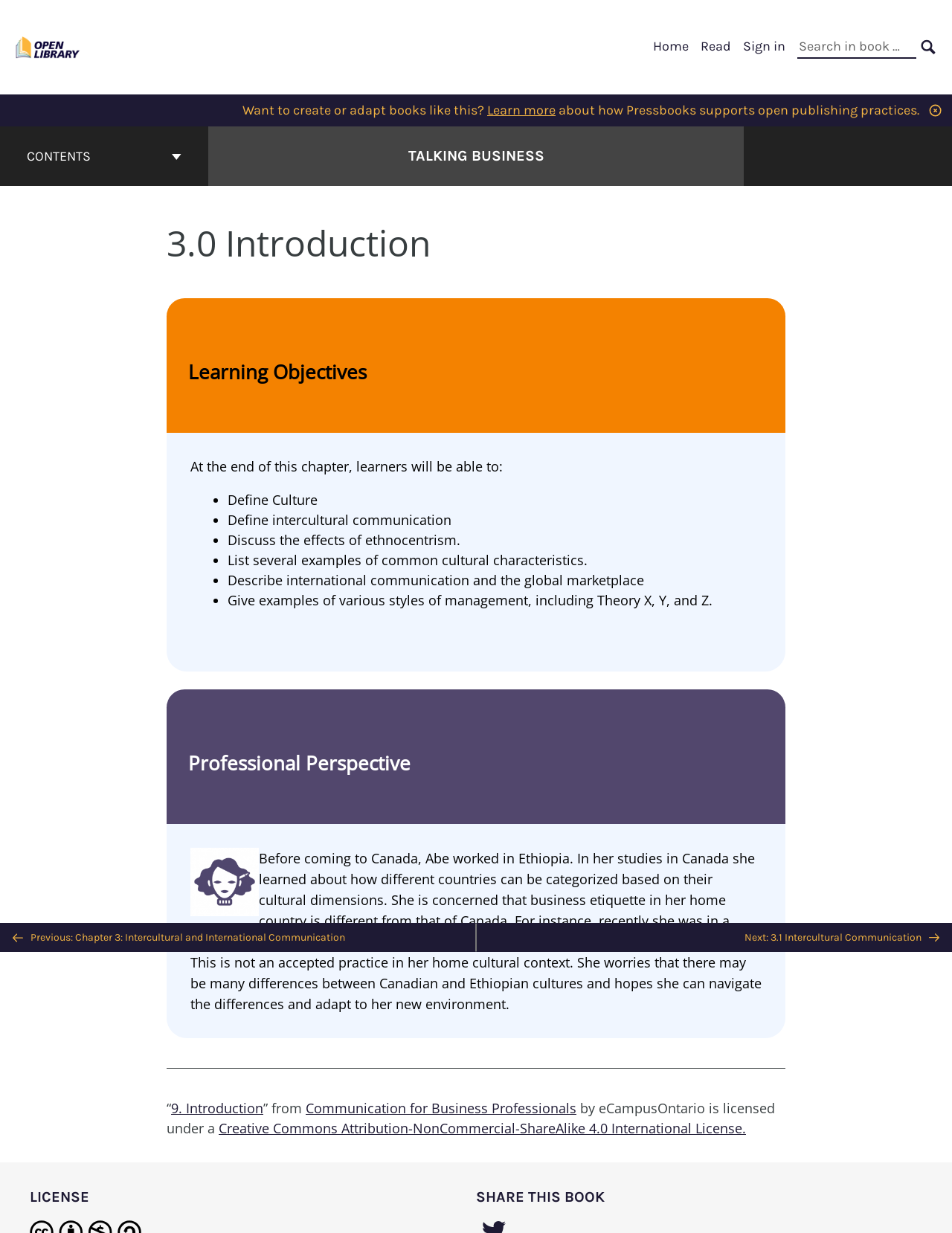What is the name of the book?
Please use the image to provide a one-word or short phrase answer.

Talking Business